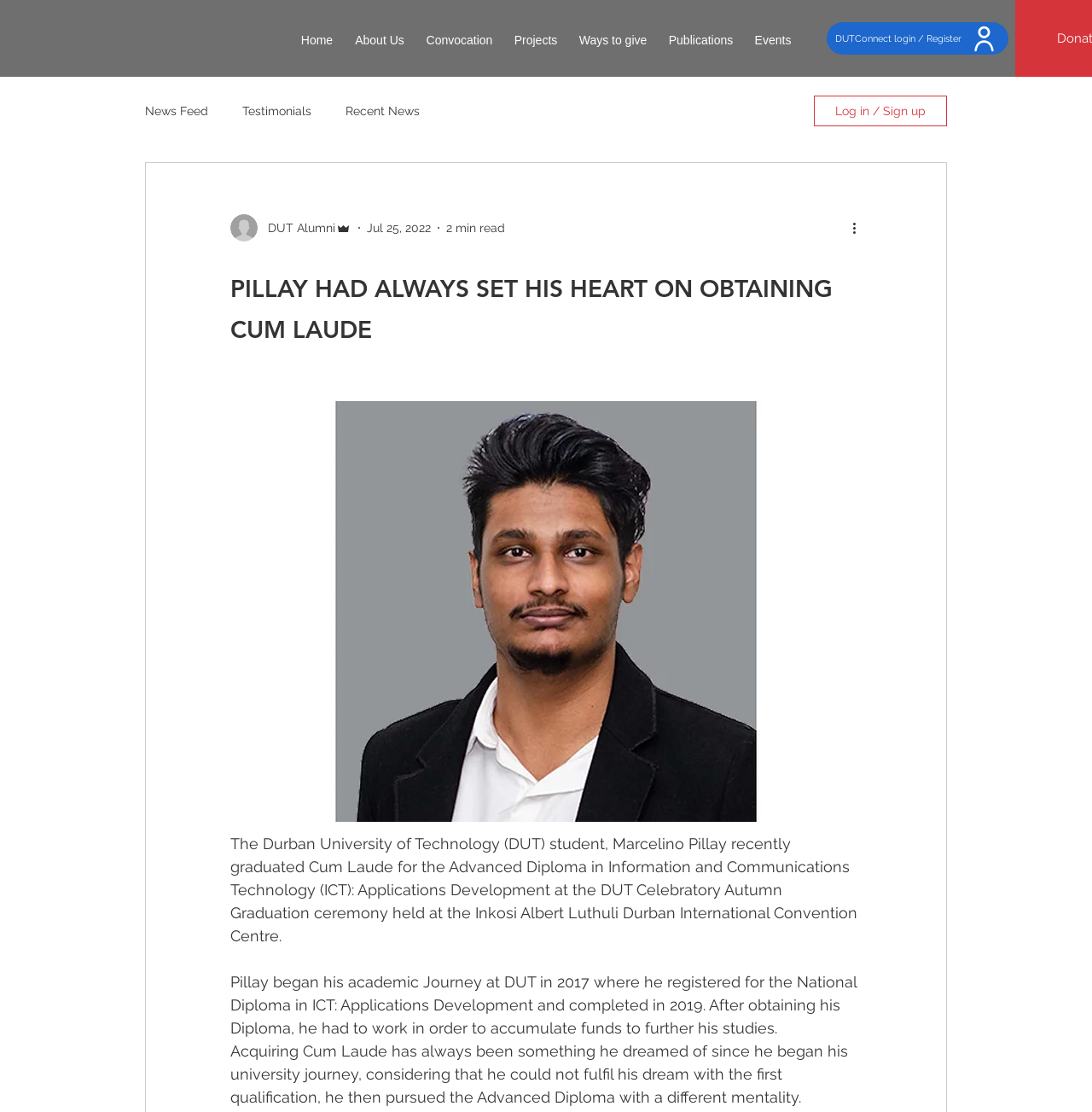How long did it take Marcelino Pillay to read the article?
Analyze the image and deliver a detailed answer to the question.

The article mentions that the reading time for the article is 2 minutes, as indicated by the '2 min read' label.